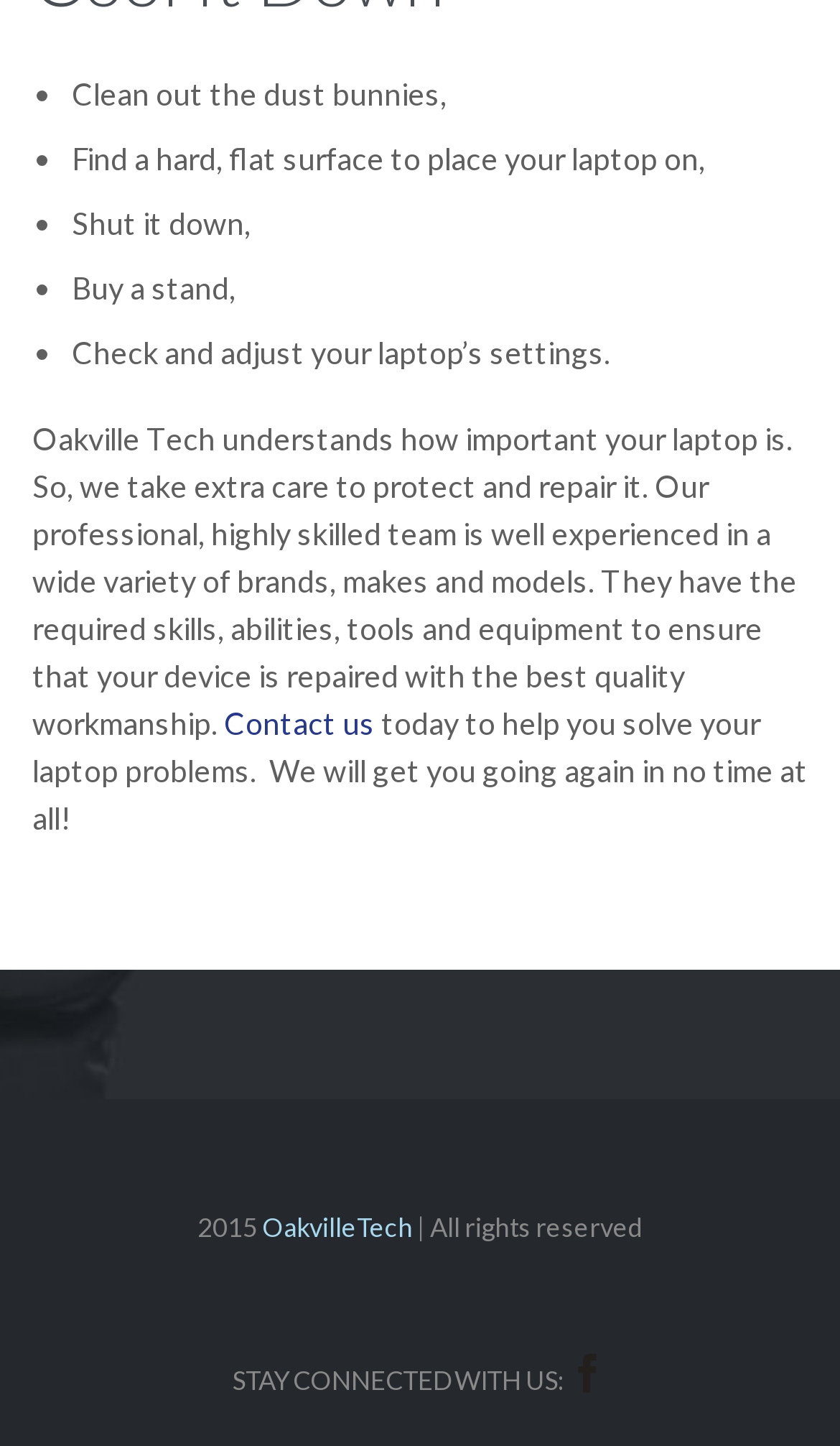Please provide a one-word or phrase answer to the question: 
What is the first step to protect a laptop?

Clean out the dust bunnies